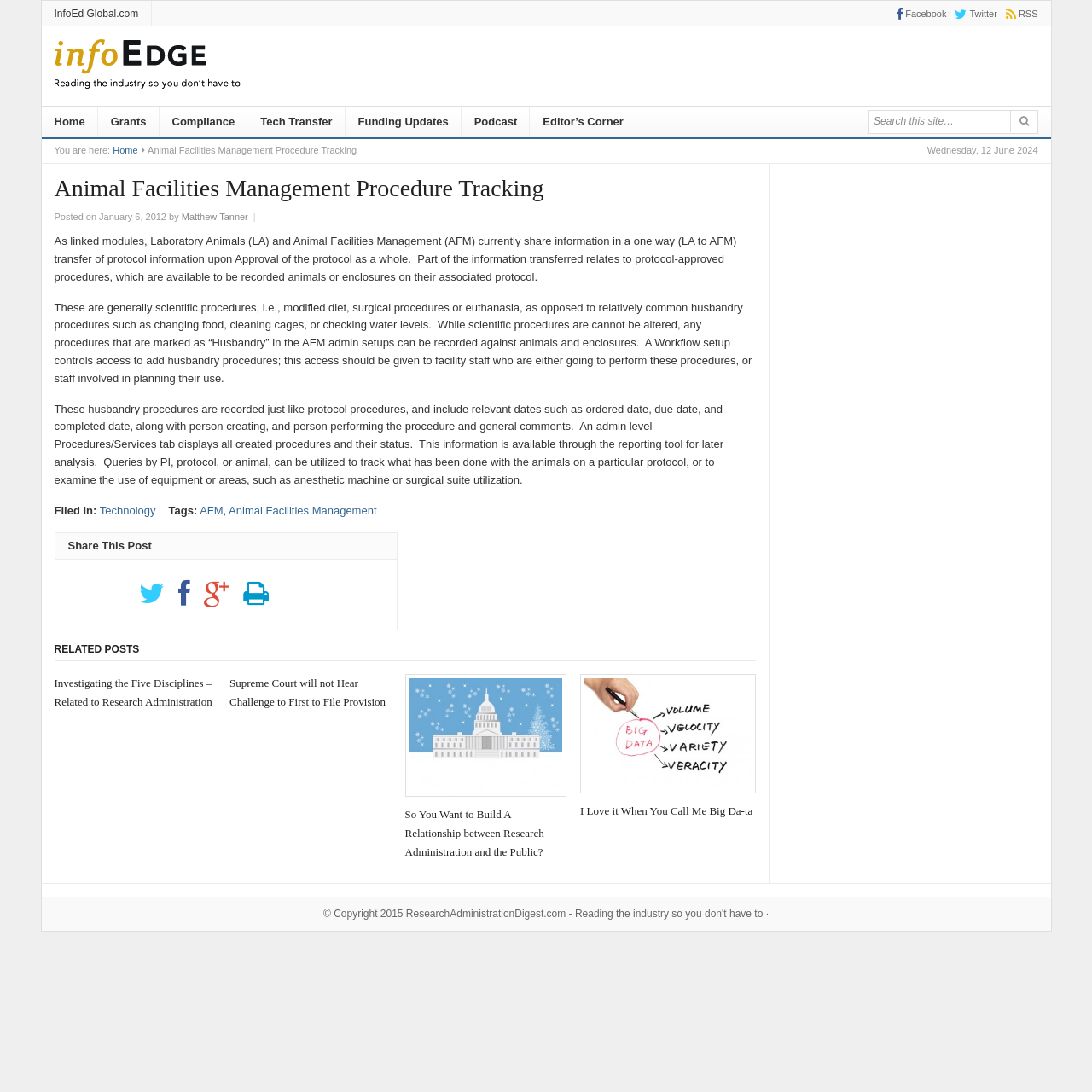What is the category of the post?
Could you give a comprehensive explanation in response to this question?

I found the category of the post by looking at the link 'Technology' which is located inside the footer section.